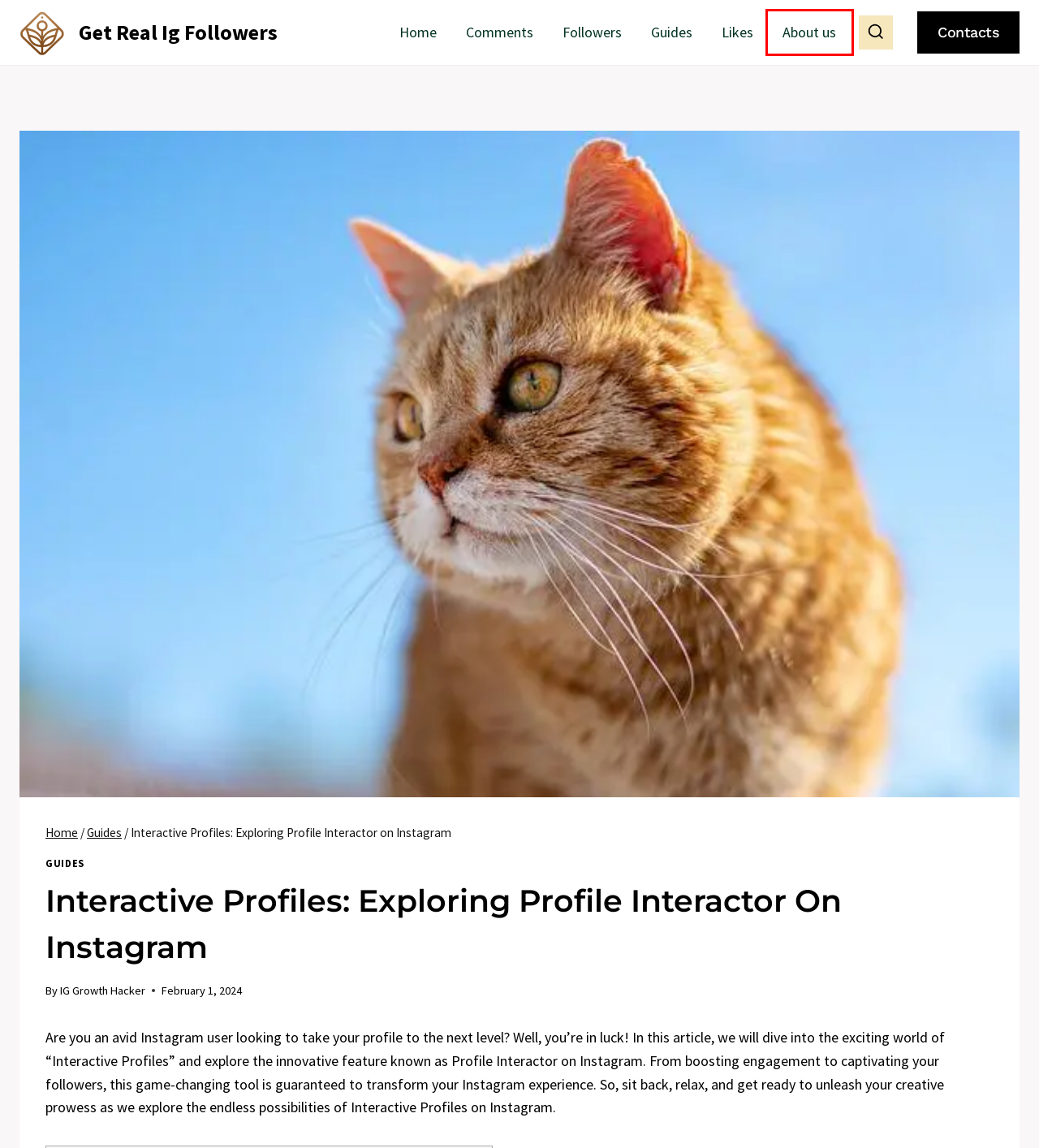Review the screenshot of a webpage that includes a red bounding box. Choose the webpage description that best matches the new webpage displayed after clicking the element within the bounding box. Here are the candidates:
A. Accessing Visited Profiles on Instagram: Easy Steps - Get Real Ig Followers
B. Likes - Get Real Ig Followers
C. Guides - Get Real Ig Followers
D. Contact us - Get Real Ig Followers
E. Get Real Instagram Followers: The Ultimate Growth Hacks for 2024
F. About us - Get Real Ig Followers
G. Followers - Get Real Ig Followers
H. Comments - Get Real Ig Followers

F